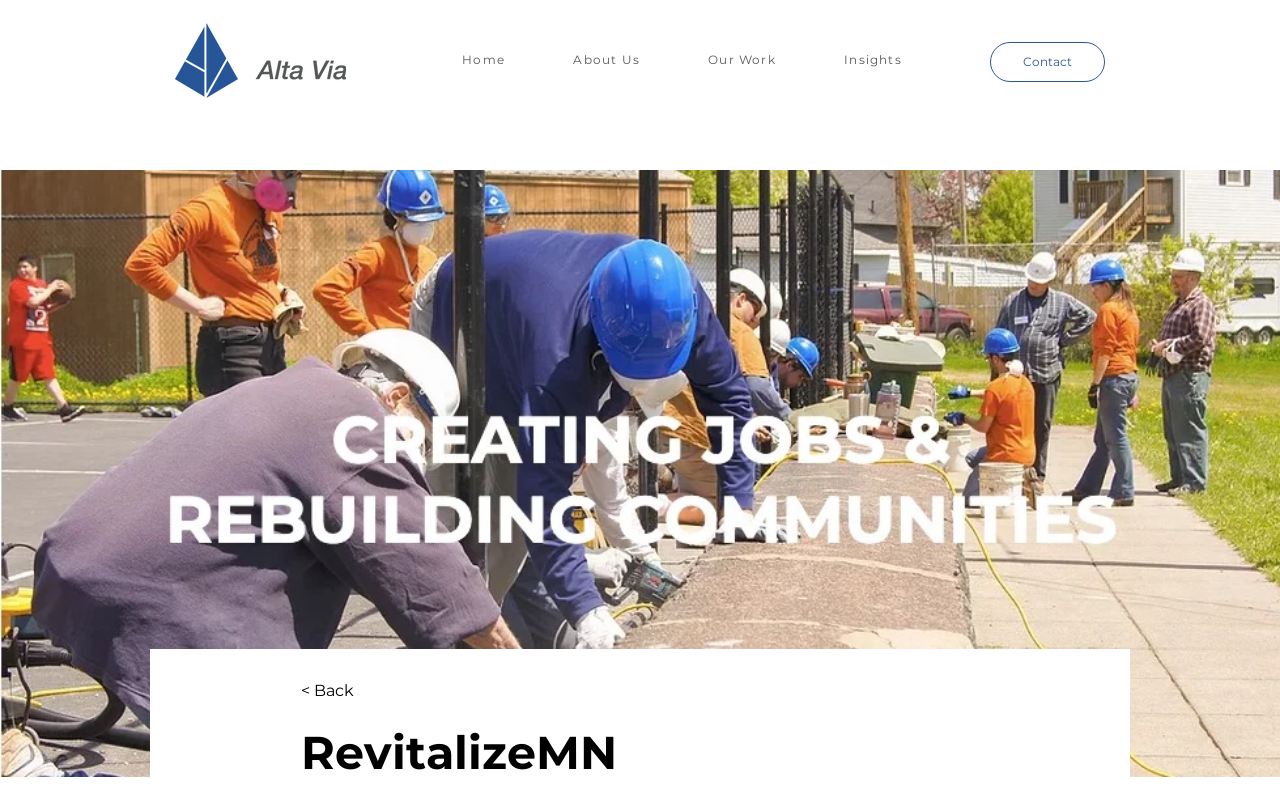How many main navigation links are there?
Refer to the image and provide a concise answer in one word or phrase.

4